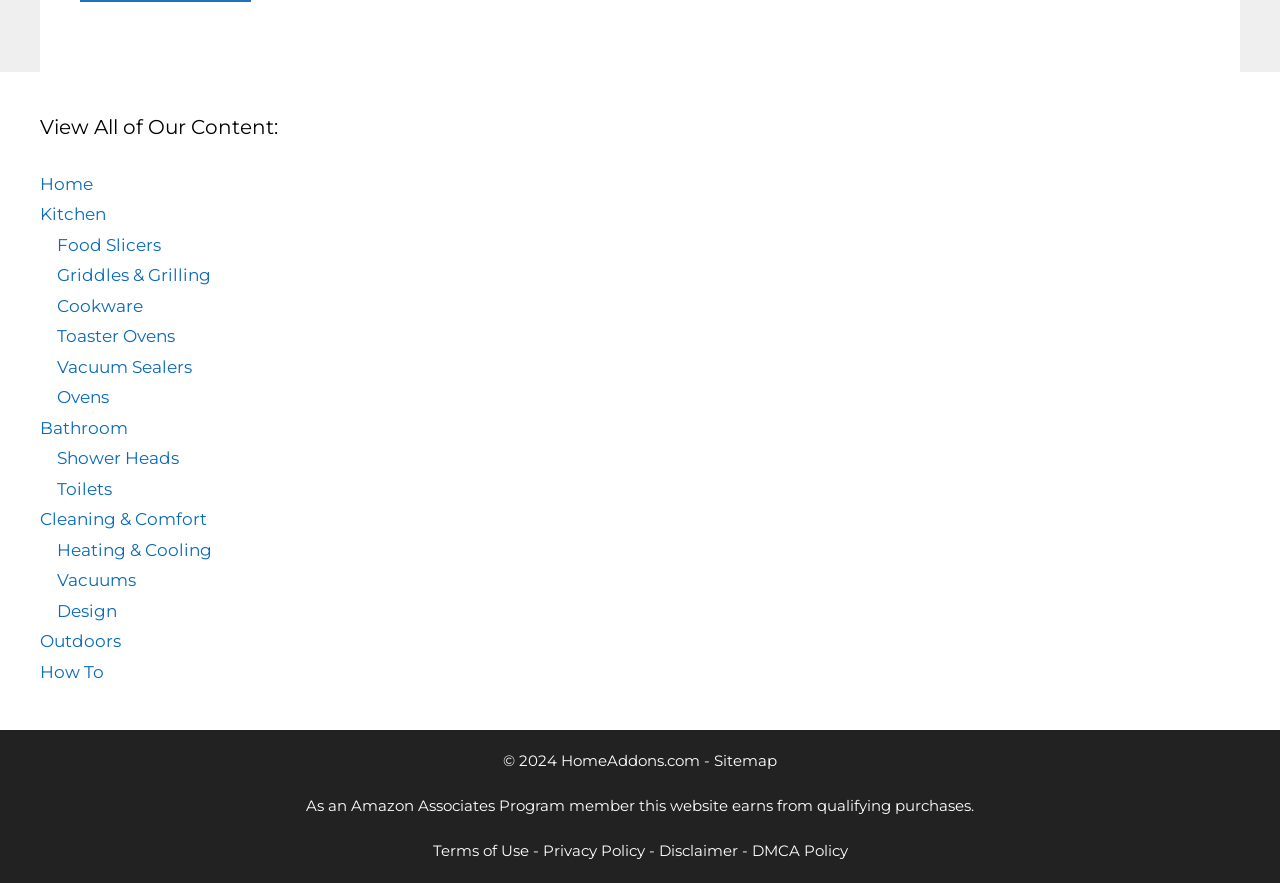Determine the bounding box for the described UI element: "Heating & Cooling".

[0.045, 0.611, 0.166, 0.634]